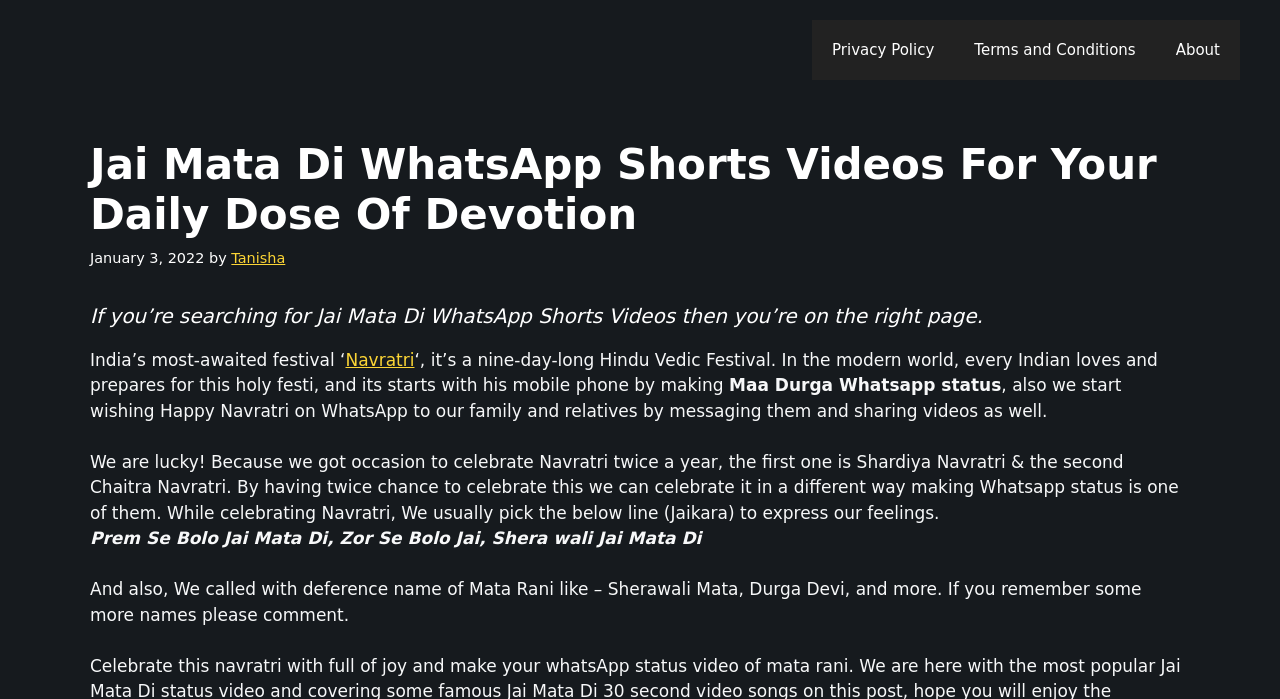Elaborate on the different components and information displayed on the webpage.

The webpage is dedicated to Navratri Special Status Video and Maa Durga WhatsApp Shots. At the top, there is a banner with the site's name, followed by a navigation bar with links to "Privacy Policy", "Terms and Conditions", and "About". 

Below the navigation bar, there is a header section with a heading that reads "Jai Mata Di WhatsApp Shorts Videos For Your Daily Dose Of Devotion". This is accompanied by a timestamp indicating the date "January 3, 2022", and the author's name "Tanisha". 

The main content of the webpage is divided into several sections. The first section explains the significance of Navratri, a nine-day-long Hindu Vedic Festival, and how people prepare for it by making Maa Durga WhatsApp status and sharing videos with their loved ones. 

The next section discusses the two occasions to celebrate Navratri, Shardiya Navratri and Chaitra Navratri, and how people express their feelings during this festival. It also mentions a popular phrase "Prem Se Bolo Jai Mata Di, Zor Se Bolo Jai, Shera wali Jai Mata Di" used to express devotion. 

Throughout the webpage, there are no images, but the text is organized into clear sections with headings, making it easy to follow. The overall content is focused on providing information and resources related to Navratri and Maa Durga WhatsApp Shots.